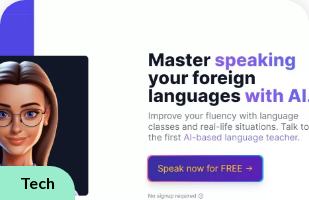What is the focus of the language teaching tool?
Use the image to answer the question with a single word or phrase.

Enhancing fluency